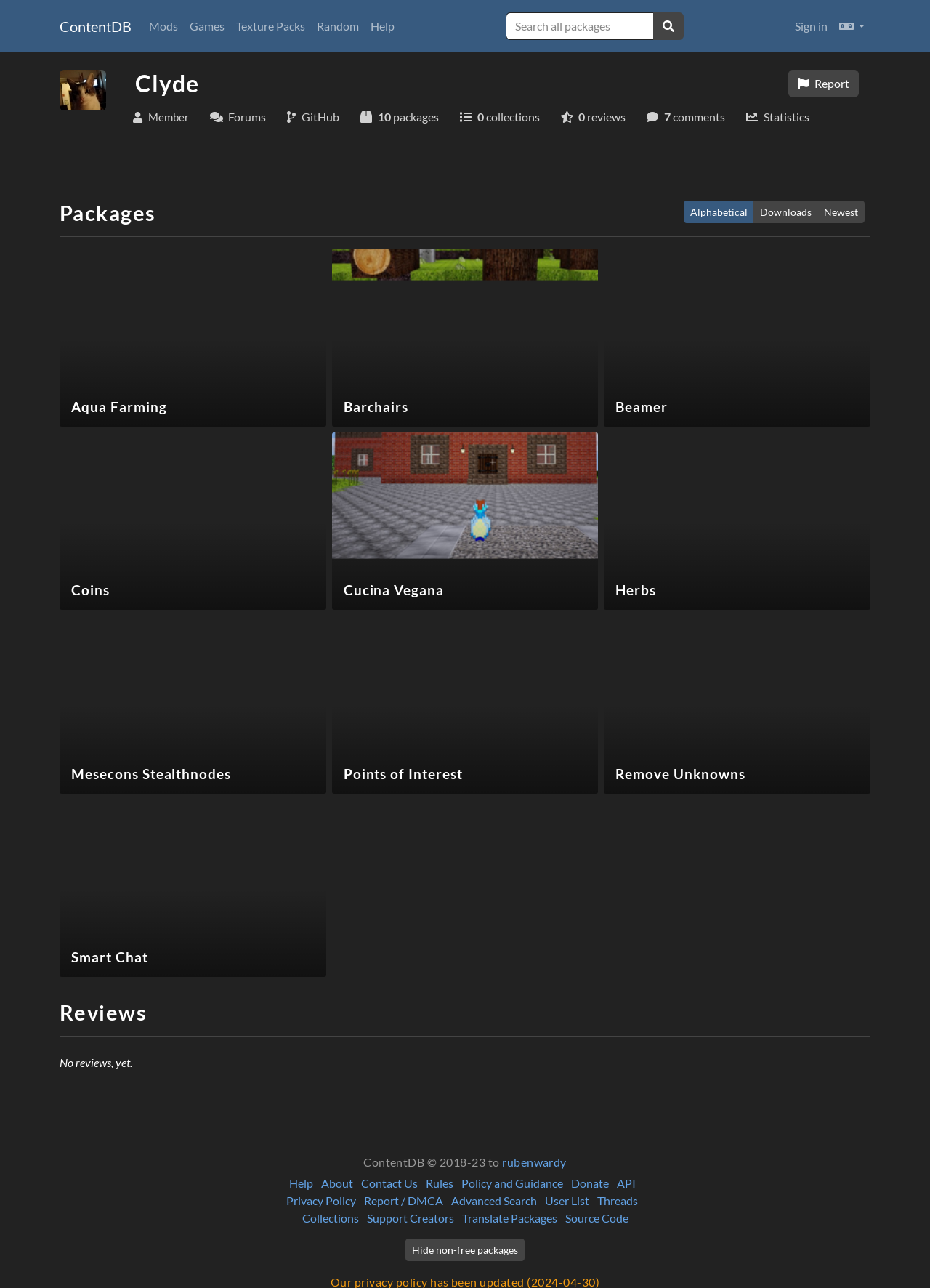Pinpoint the bounding box coordinates of the element to be clicked to execute the instruction: "Sign in".

[0.848, 0.009, 0.896, 0.032]